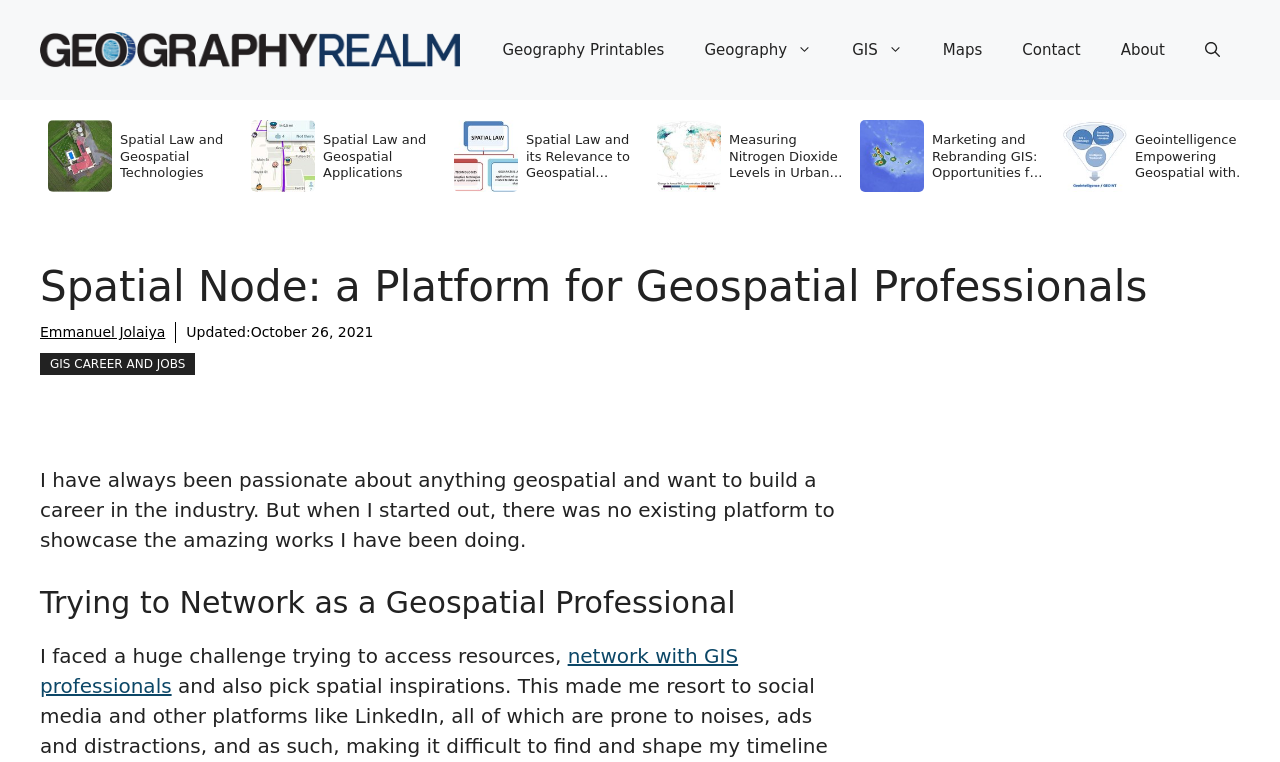How many links are in the navigation menu?
Offer a detailed and full explanation in response to the question.

The navigation menu has 7 links, which are 'Geography Printables', 'Geography', 'GIS', 'Maps', 'Contact', 'About', and 'Open search'.